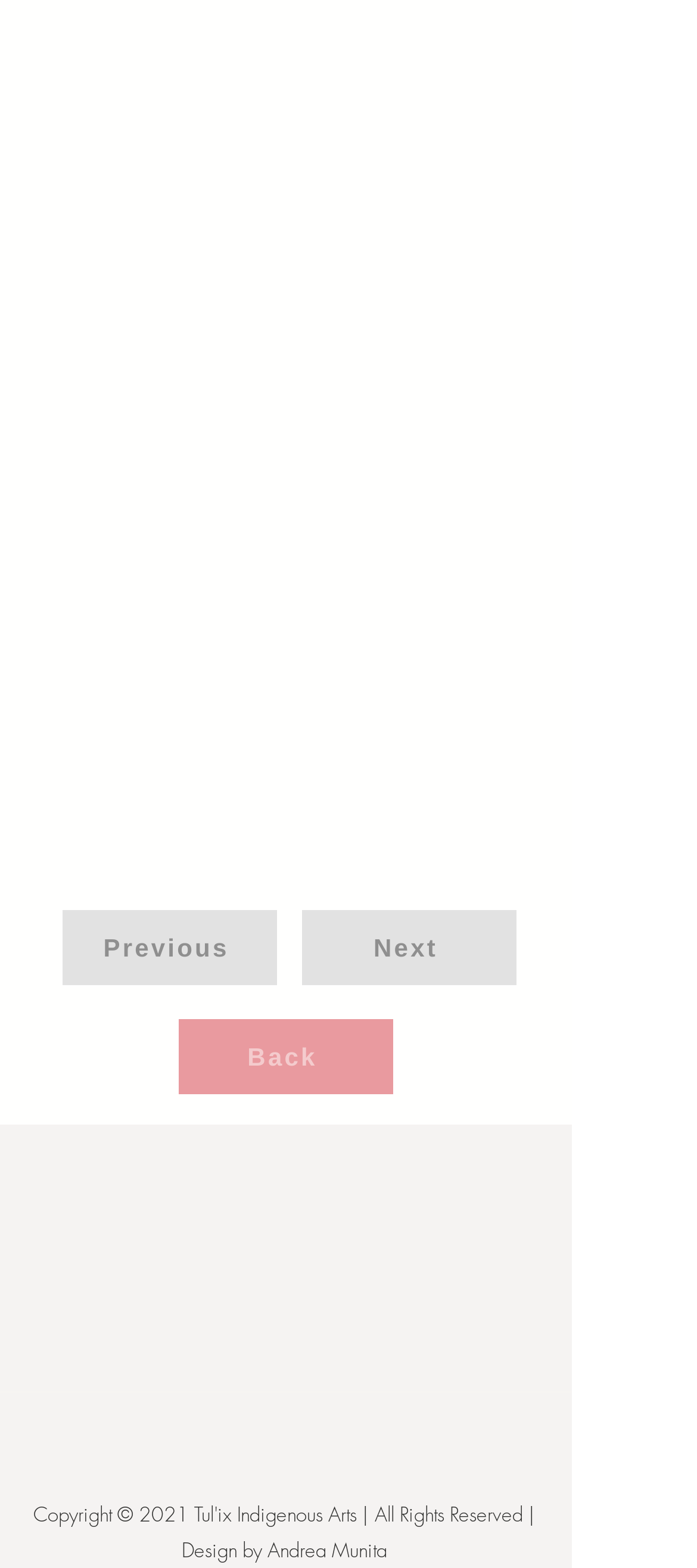Based on what you see in the screenshot, provide a thorough answer to this question: What is the name of the designer of this webpage?

The link 'Design by Andrea Munita' at the bottom of the webpage suggests that Andrea Munita is the designer or creator of this webpage, as it is a common practice to credit the designer or developer of a webpage.